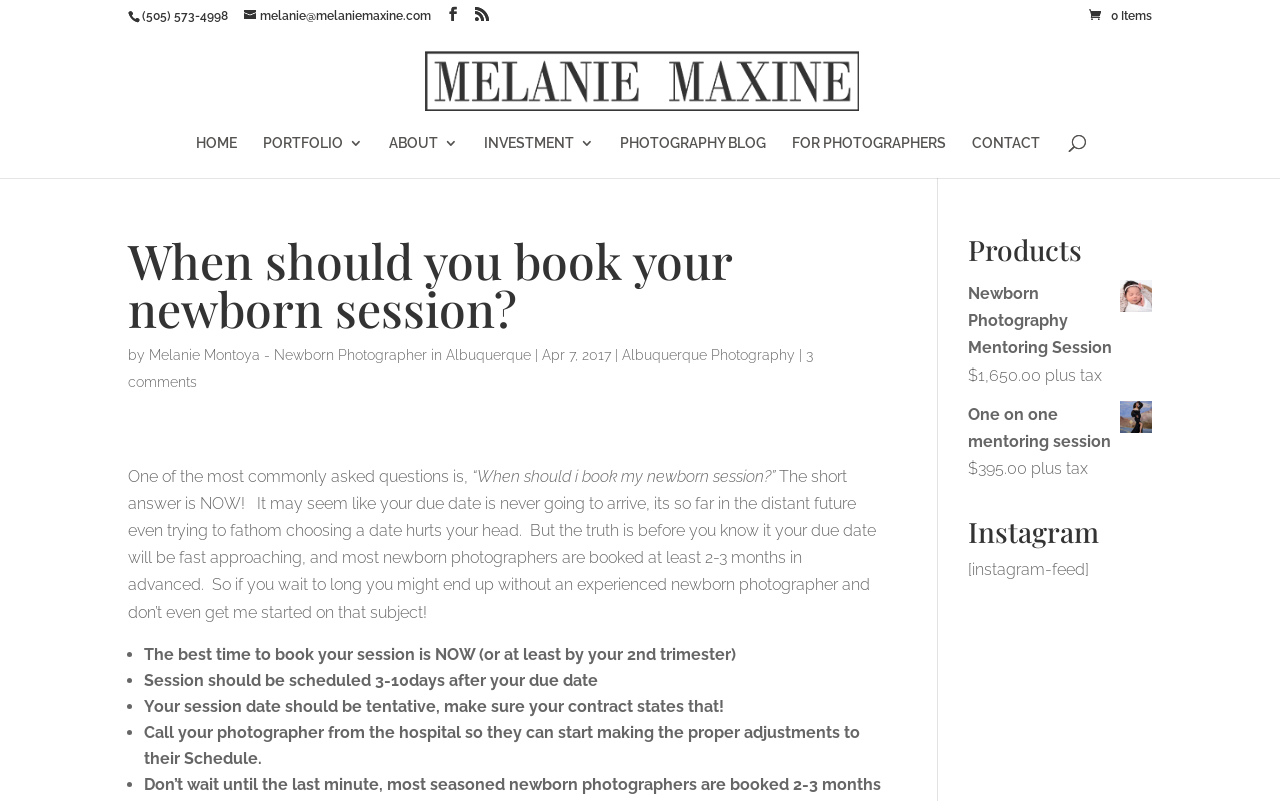Find the headline of the webpage and generate its text content.

When should you book your newborn session?